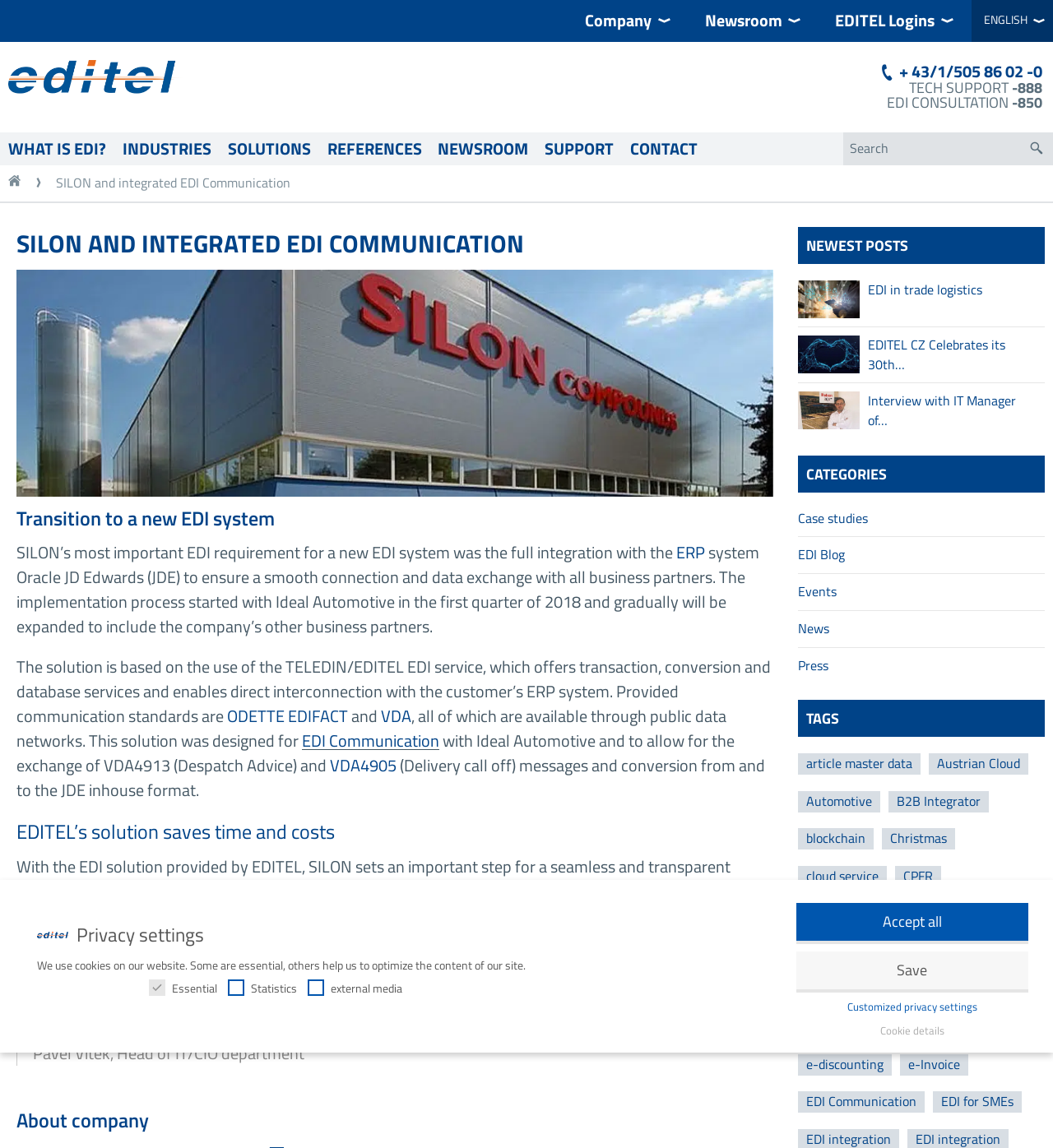Specify the bounding box coordinates of the element's area that should be clicked to execute the given instruction: "Learn more about EDITEL’s solution". The coordinates should be four float numbers between 0 and 1, i.e., [left, top, right, bottom].

[0.016, 0.713, 0.734, 0.737]